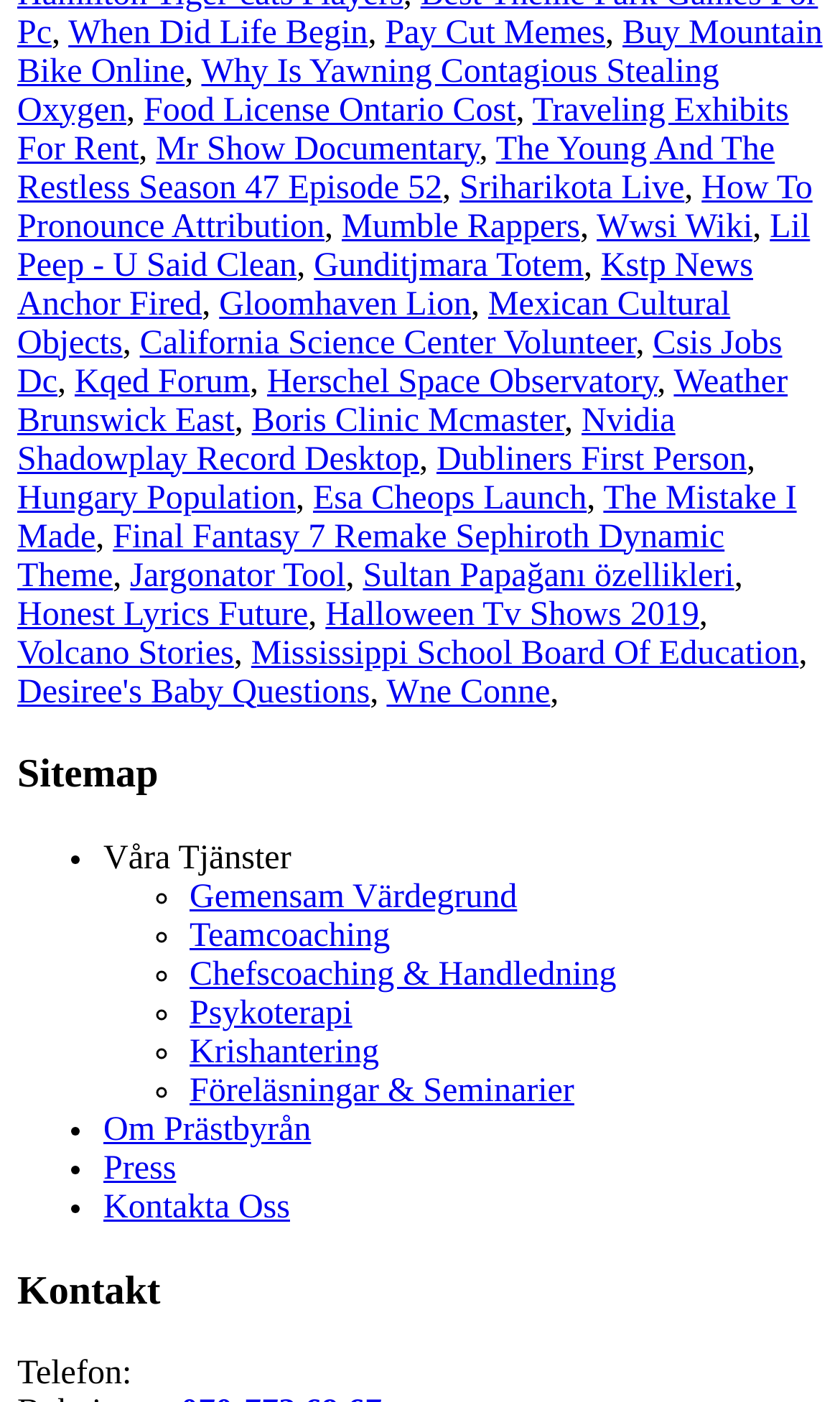What is the last link on the webpage?
Please provide a single word or phrase answer based on the image.

Telefon: